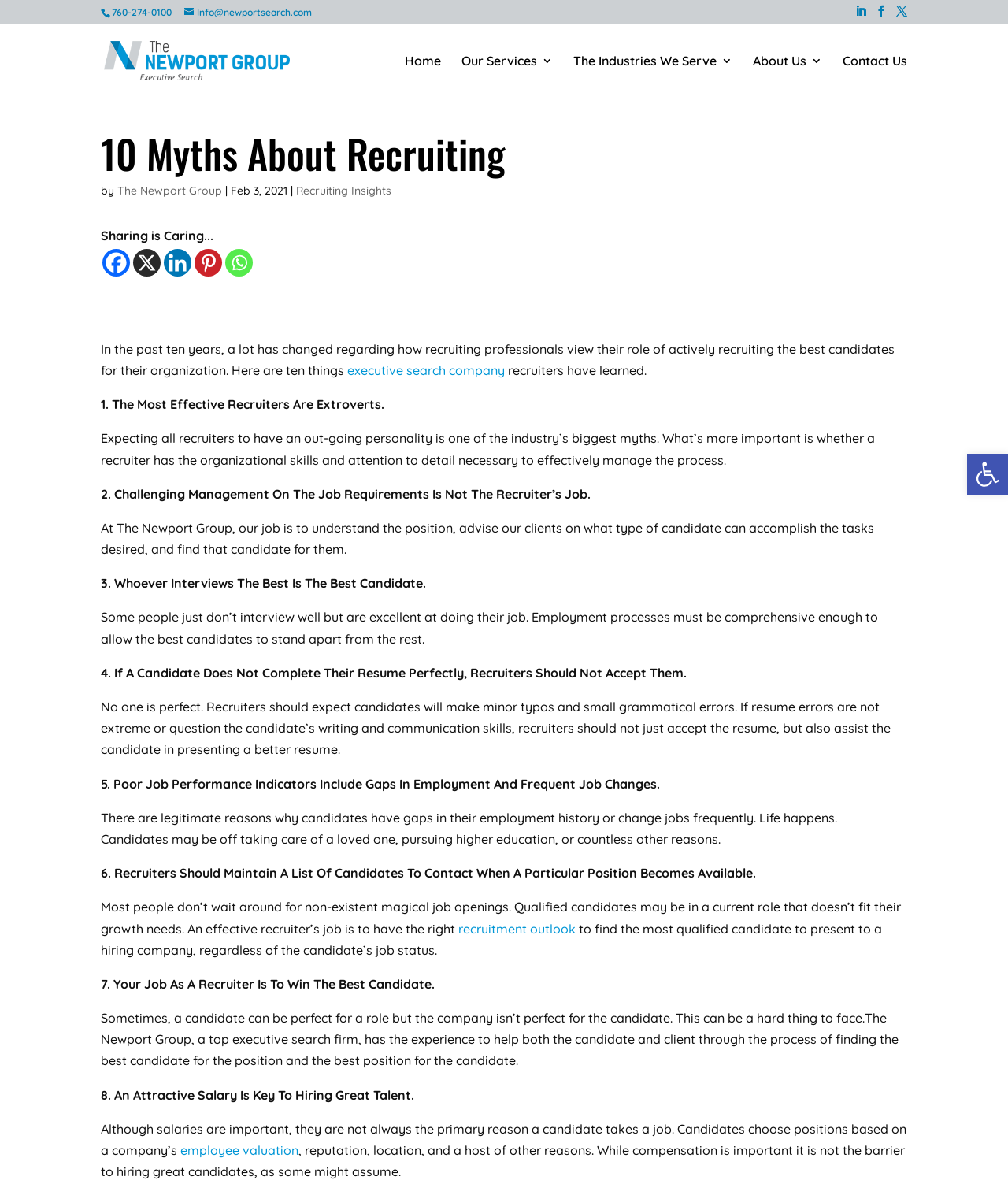Determine the bounding box for the UI element that matches this description: "Info@newportsearch.com".

[0.183, 0.005, 0.309, 0.015]